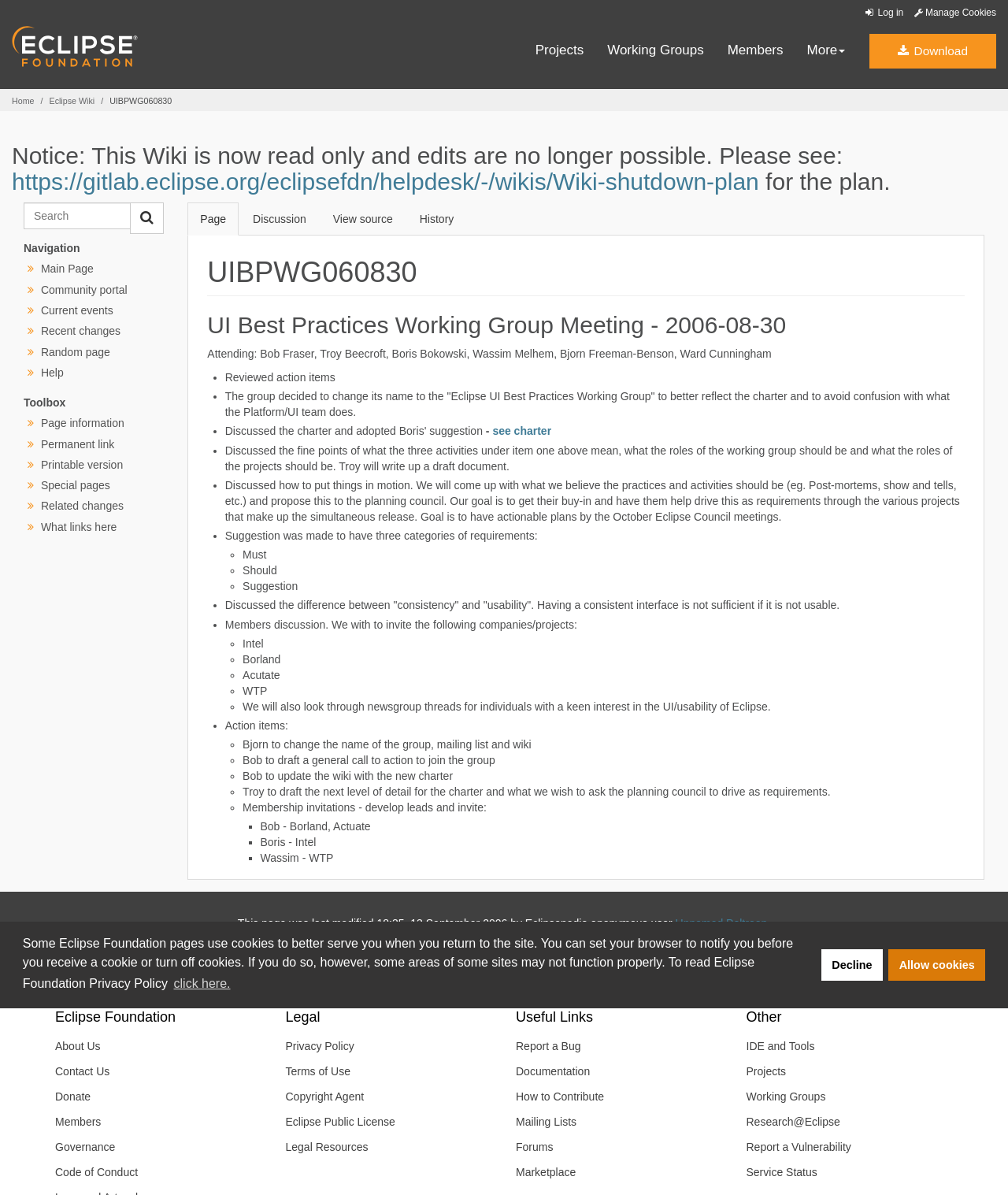Please provide a short answer using a single word or phrase for the question:
What is the purpose of the Eclipse UI Best Practices Working Group?

To discuss and implement best practices for Eclipse UI